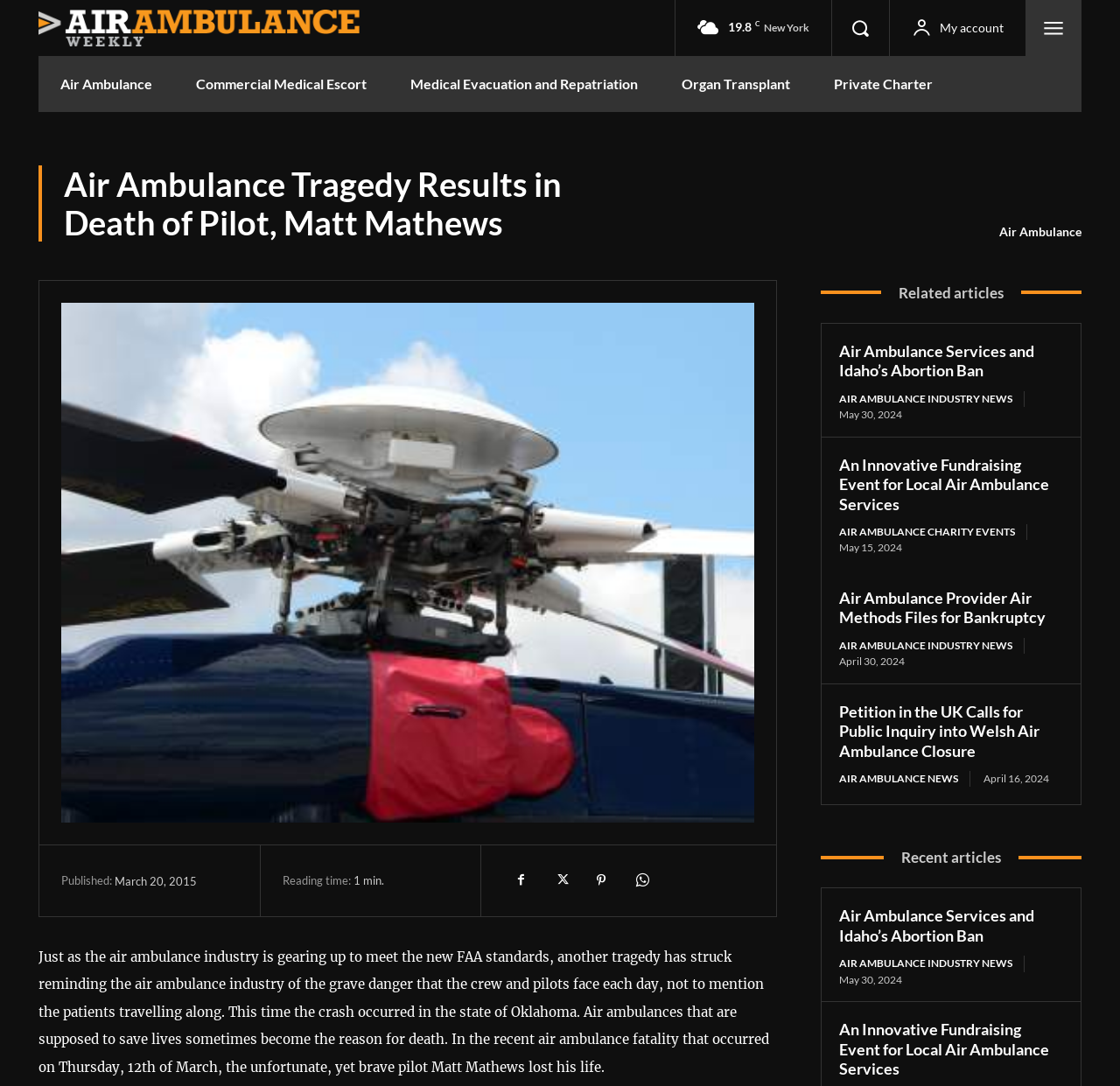Locate the coordinates of the bounding box for the clickable region that fulfills this instruction: "View the recent article about An Innovative Fundraising Event for Local Air Ambulance Services".

[0.749, 0.419, 0.937, 0.473]